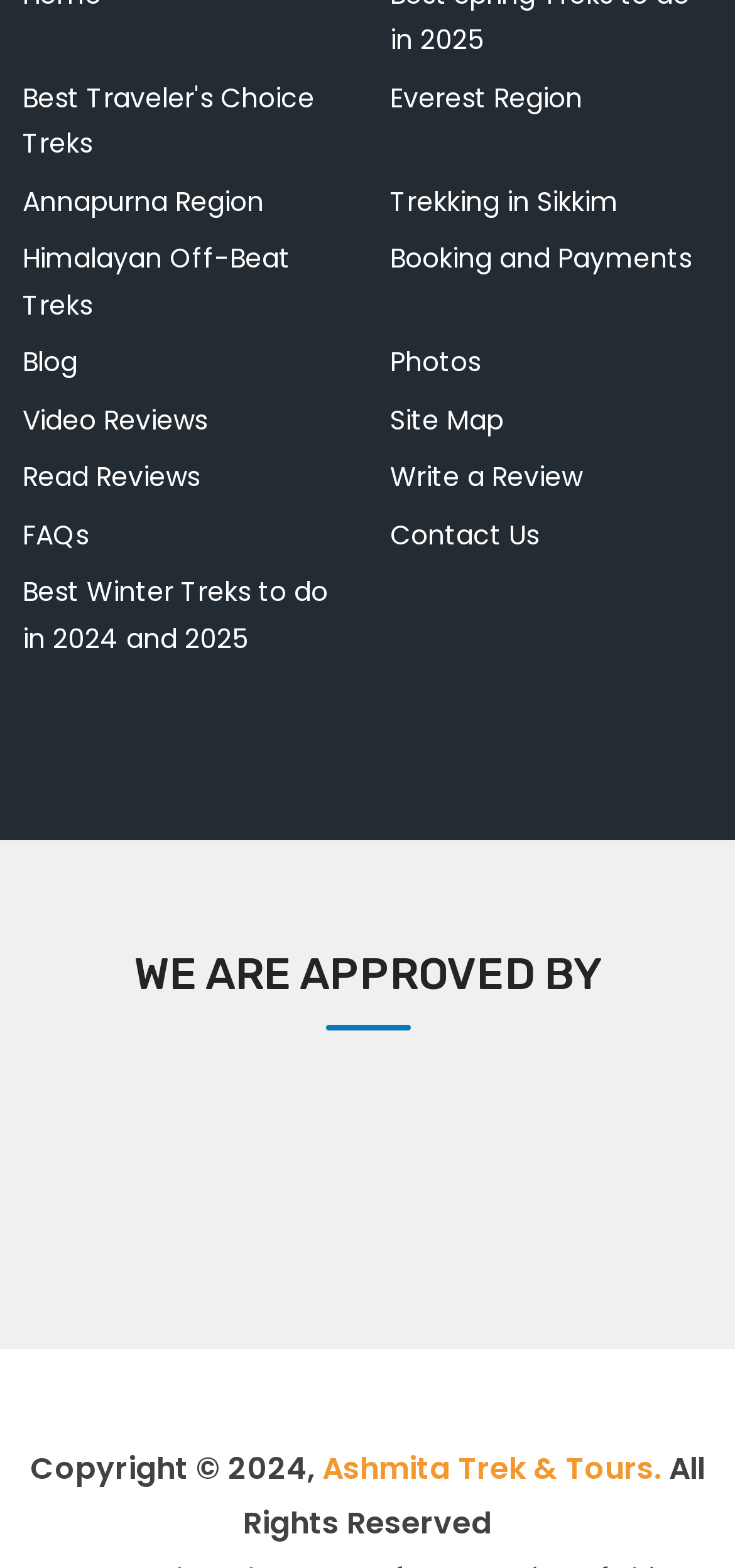Determine the bounding box coordinates of the region that needs to be clicked to achieve the task: "Visit Everest Region".

[0.531, 0.048, 0.792, 0.077]